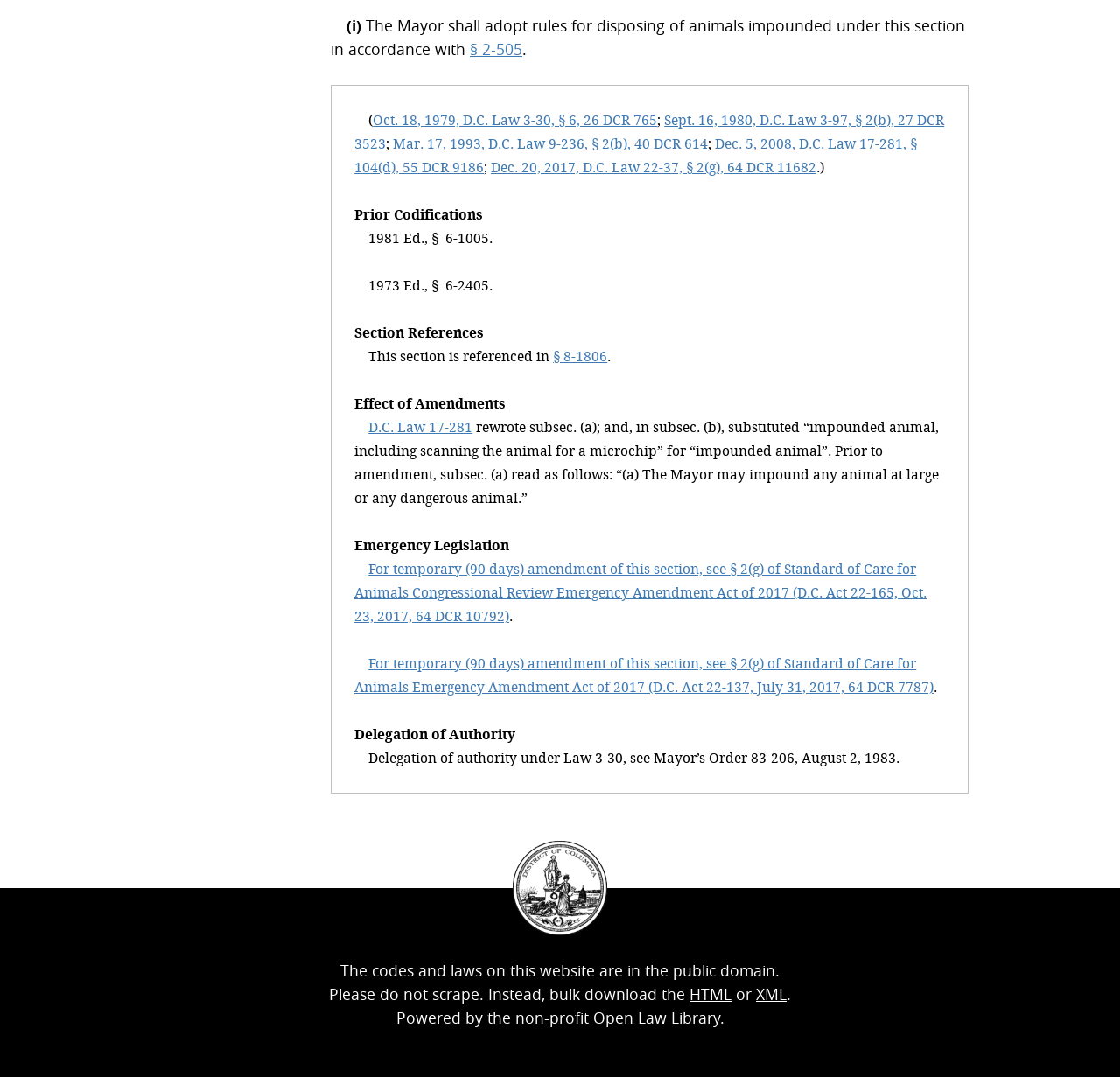Please find the bounding box coordinates of the clickable region needed to complete the following instruction: "Click the '§ 2-505' link". The bounding box coordinates must consist of four float numbers between 0 and 1, i.e., [left, top, right, bottom].

[0.42, 0.037, 0.466, 0.055]